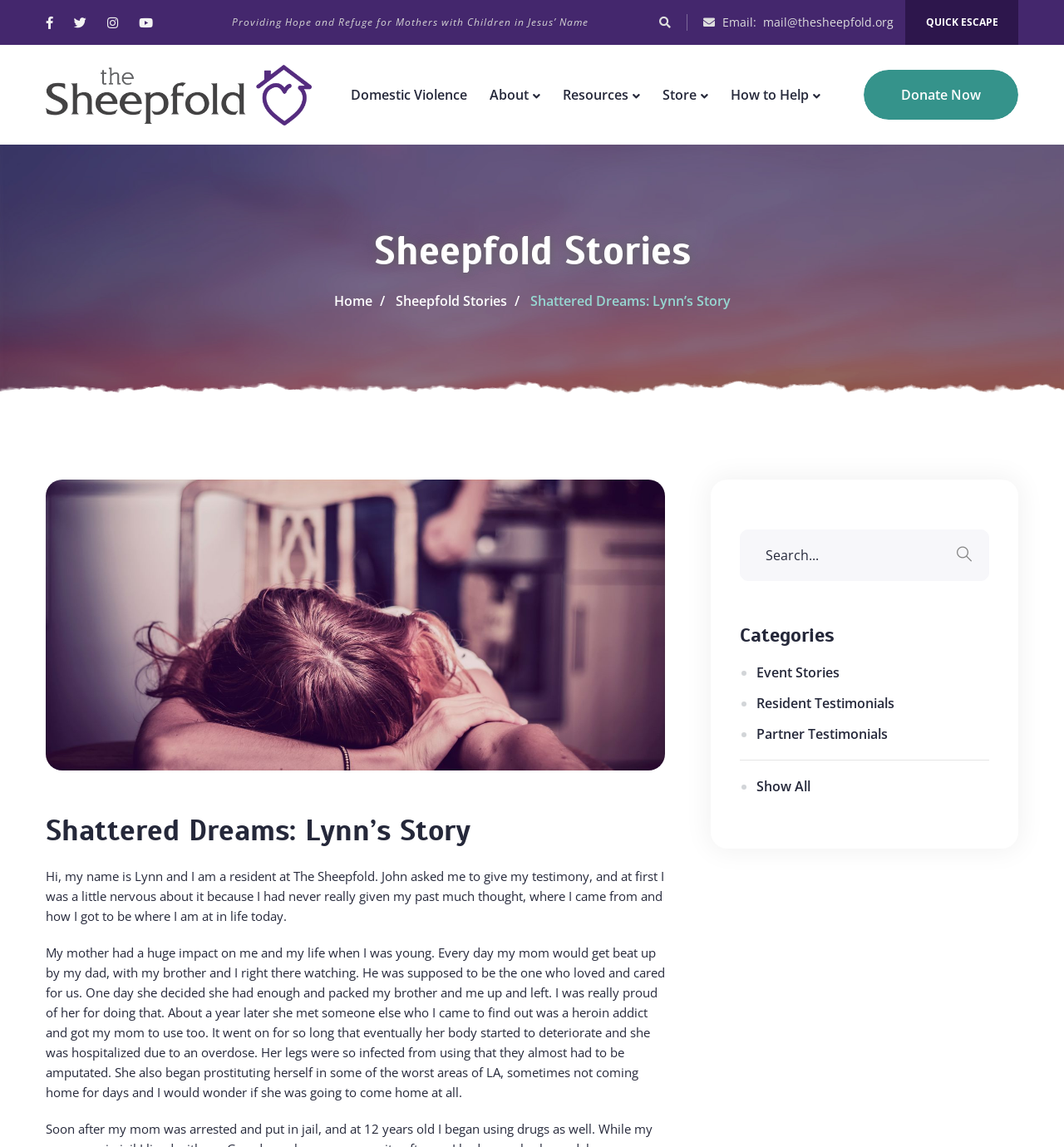Please identify the bounding box coordinates of the area that needs to be clicked to fulfill the following instruction: "Email the organization."

[0.661, 0.011, 0.84, 0.028]